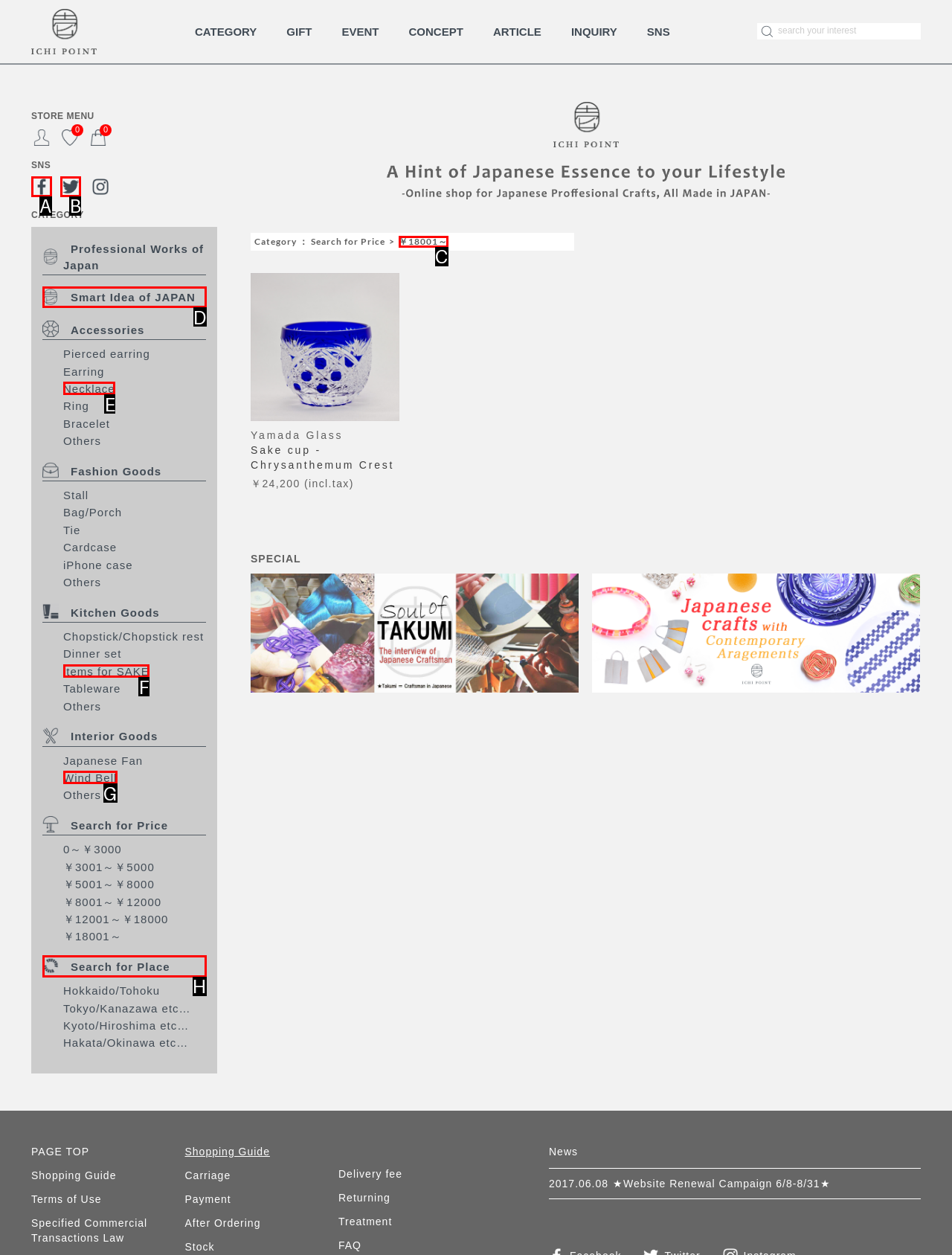Tell me which option best matches this description: Search for Place
Answer with the letter of the matching option directly from the given choices.

H